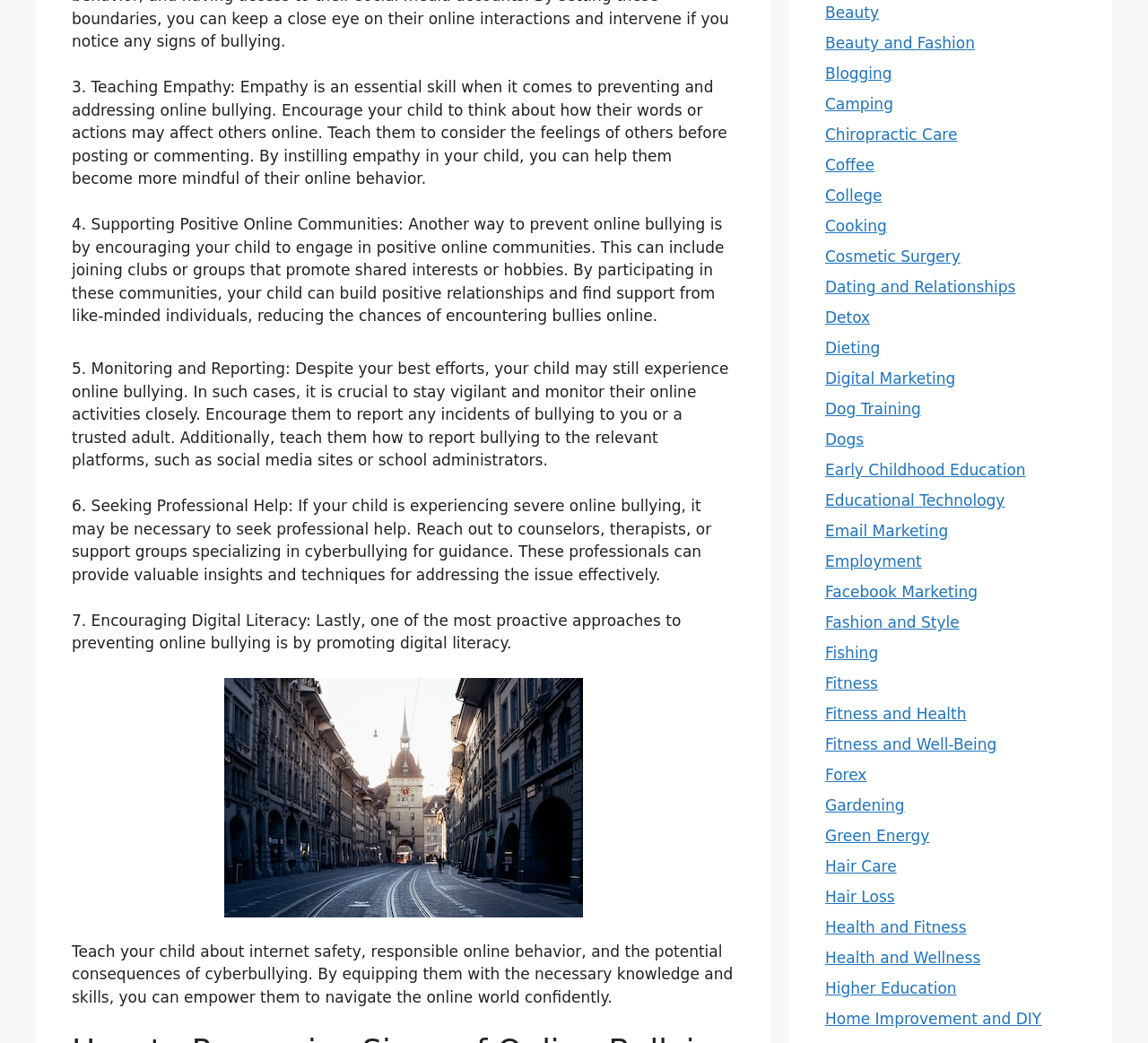What are the categories of topics listed at the bottom of the webpage?
Answer the question with detailed information derived from the image.

The webpage lists various topics at the bottom, including Beauty, Blogging, Camping, Chiropractic Care, and many others, which appear to be categories or tags related to online content or articles.